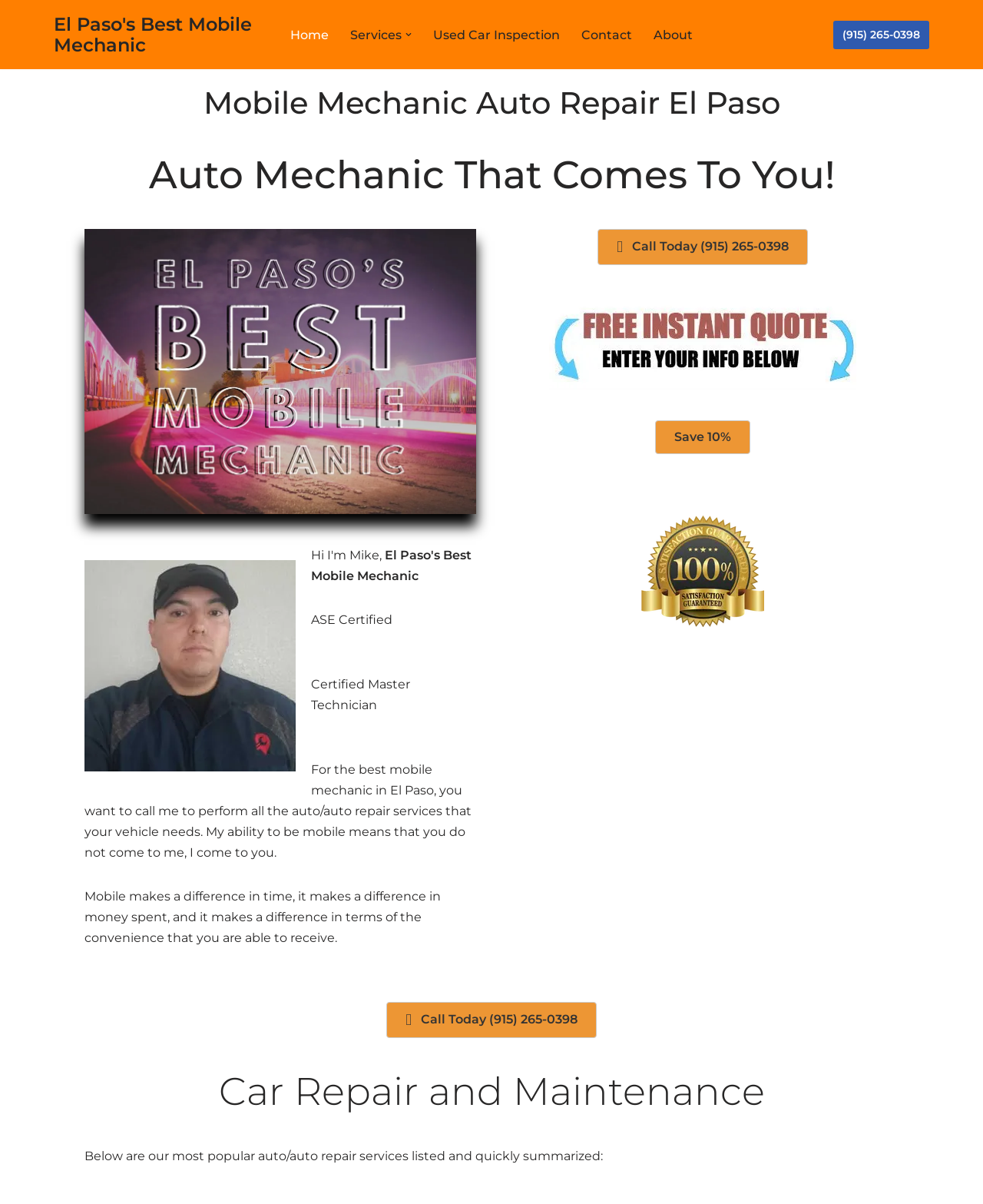What is the certification held by the mobile mechanic?
Based on the image, give a concise answer in the form of a single word or short phrase.

ASE Certified, Certified Master Technician